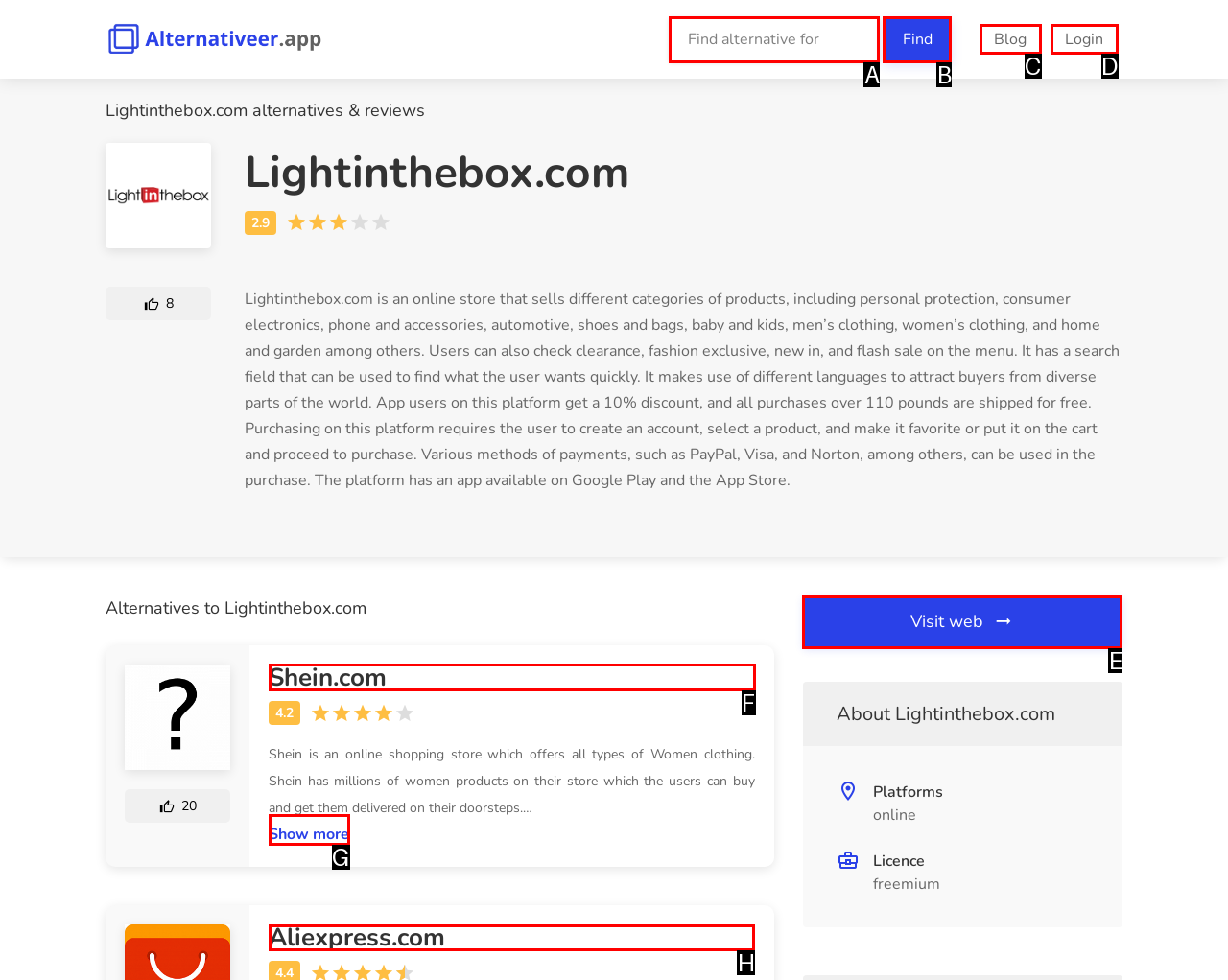Choose the HTML element that needs to be clicked for the given task: Explore Shein.com alternative Respond by giving the letter of the chosen option.

F